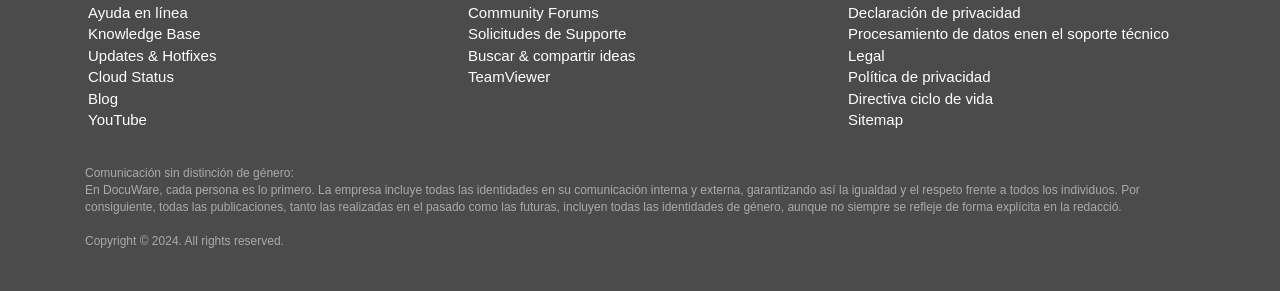Refer to the image and provide an in-depth answer to the question:
What is the company's stance on gender equality?

The company, DocuWare, has a policy of including all gender identities in its internal and external communication, ensuring equality and respect for all individuals.